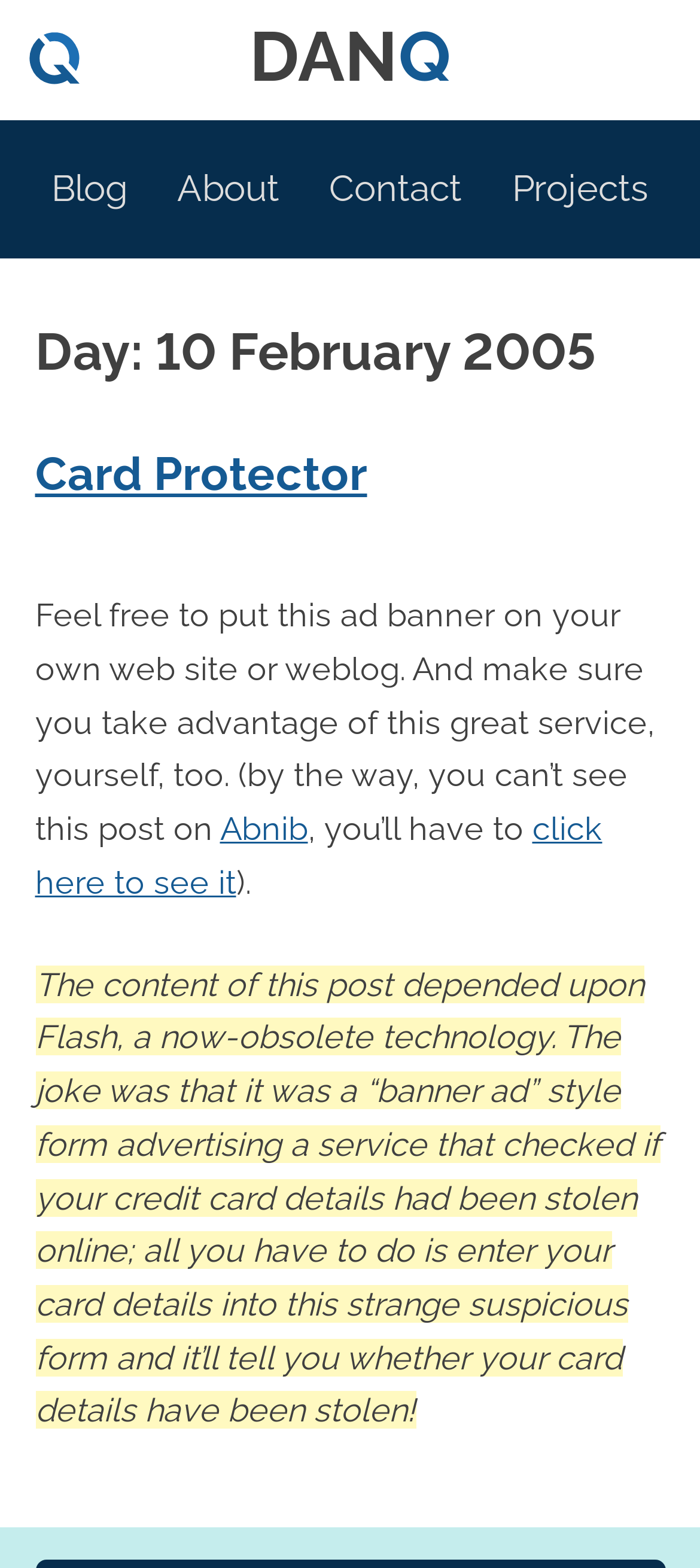Respond with a single word or phrase for the following question: 
What is the name of the blogger?

Dan Q